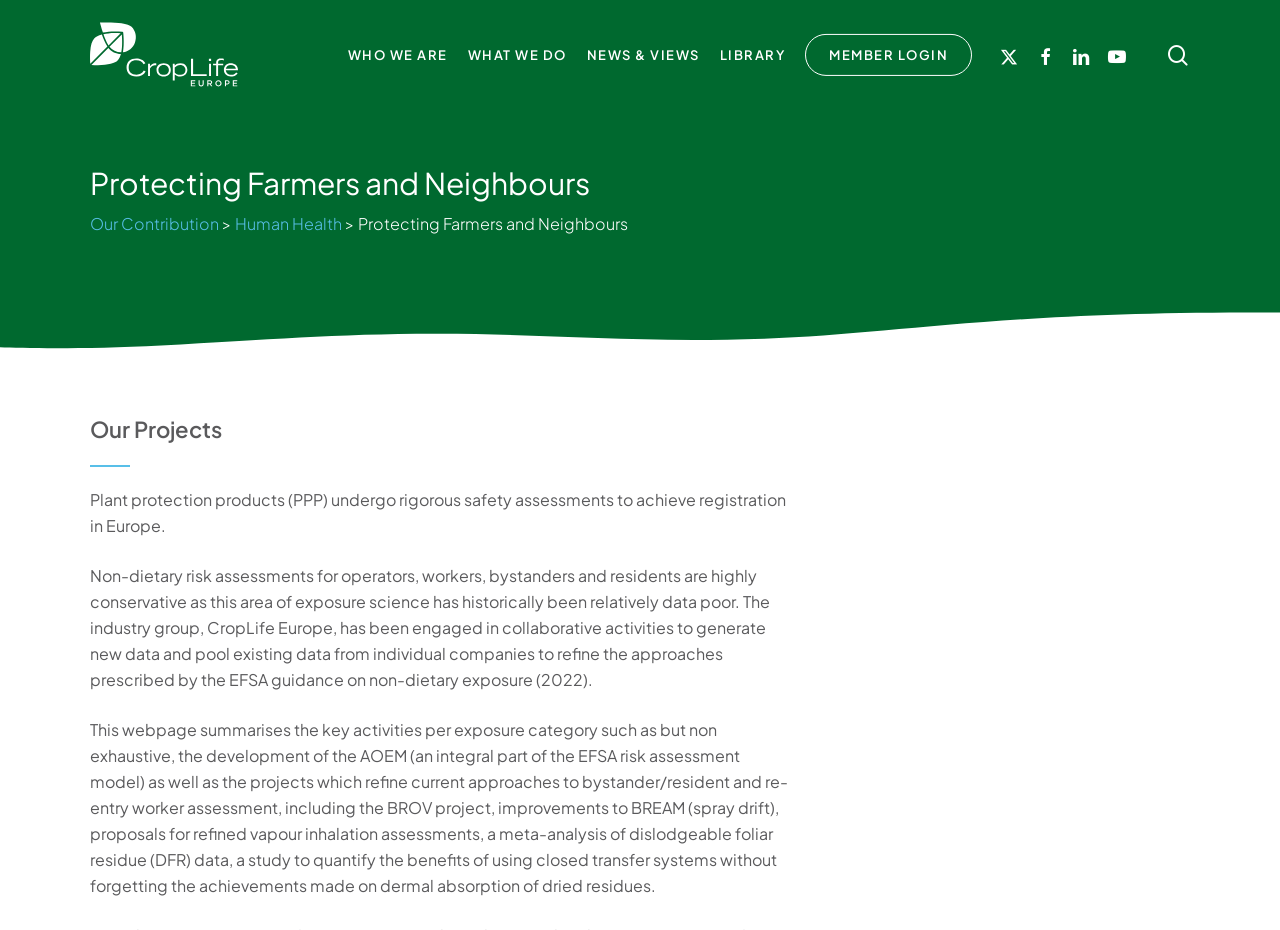What is the focus of CropLife Europe's collaborative activities?
Please use the image to deliver a detailed and complete answer.

According to the webpage, CropLife Europe's collaborative activities aim to generate new data and refine existing approaches to exposure assessments, particularly in areas such as non-dietary risk assessments and bystander/resident exposure.